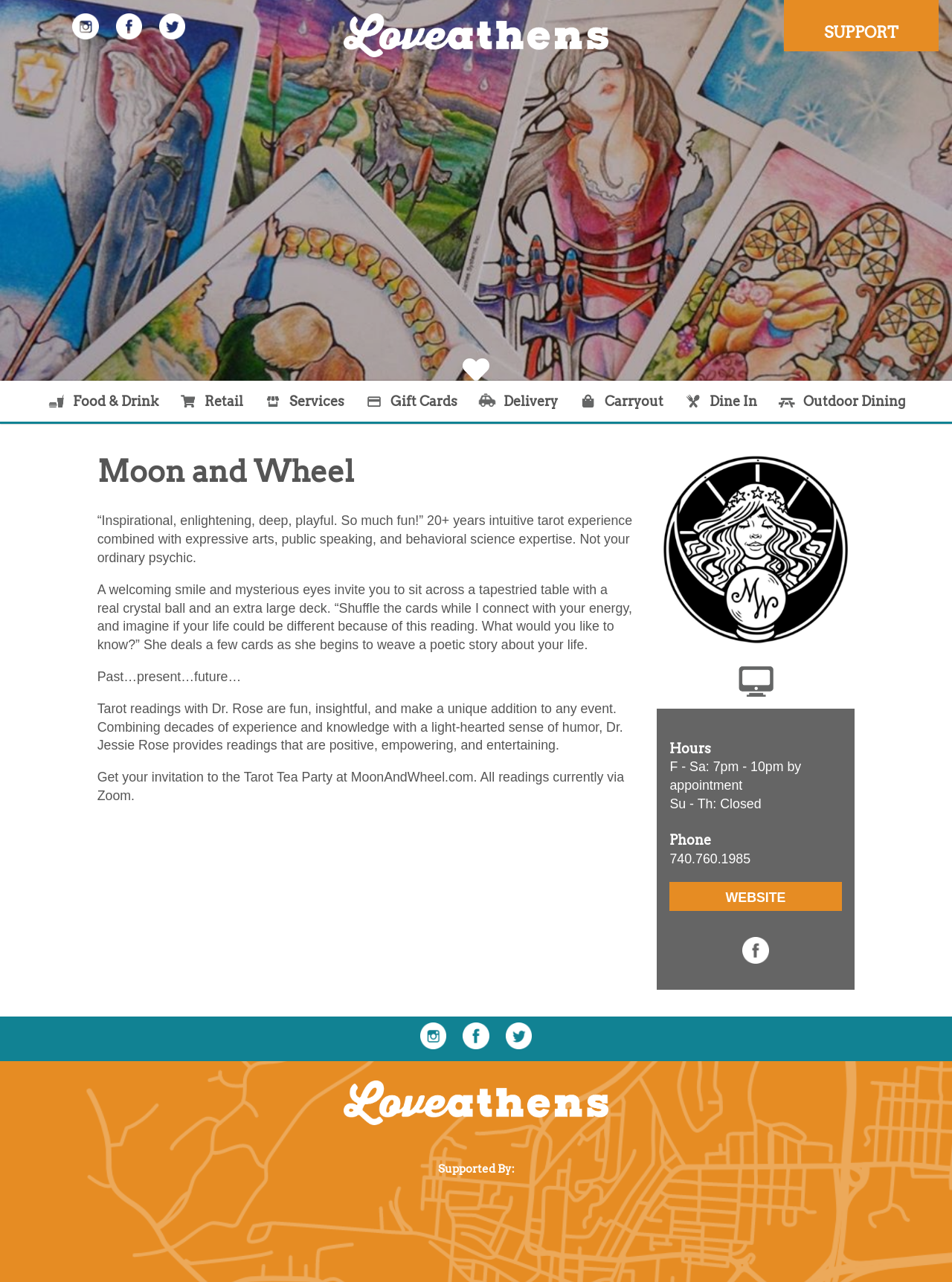What social media platforms is the business on?
Please respond to the question with a detailed and informative answer.

The business has links to its social media profiles in the top-right corner of the webpage, as well as in the bottom-right corner. The links are labeled 'Visit Us on Facebook', 'Visit Us on Instagram', and 'Visit Us on Twitter', indicating that the business has a presence on these three social media platforms.